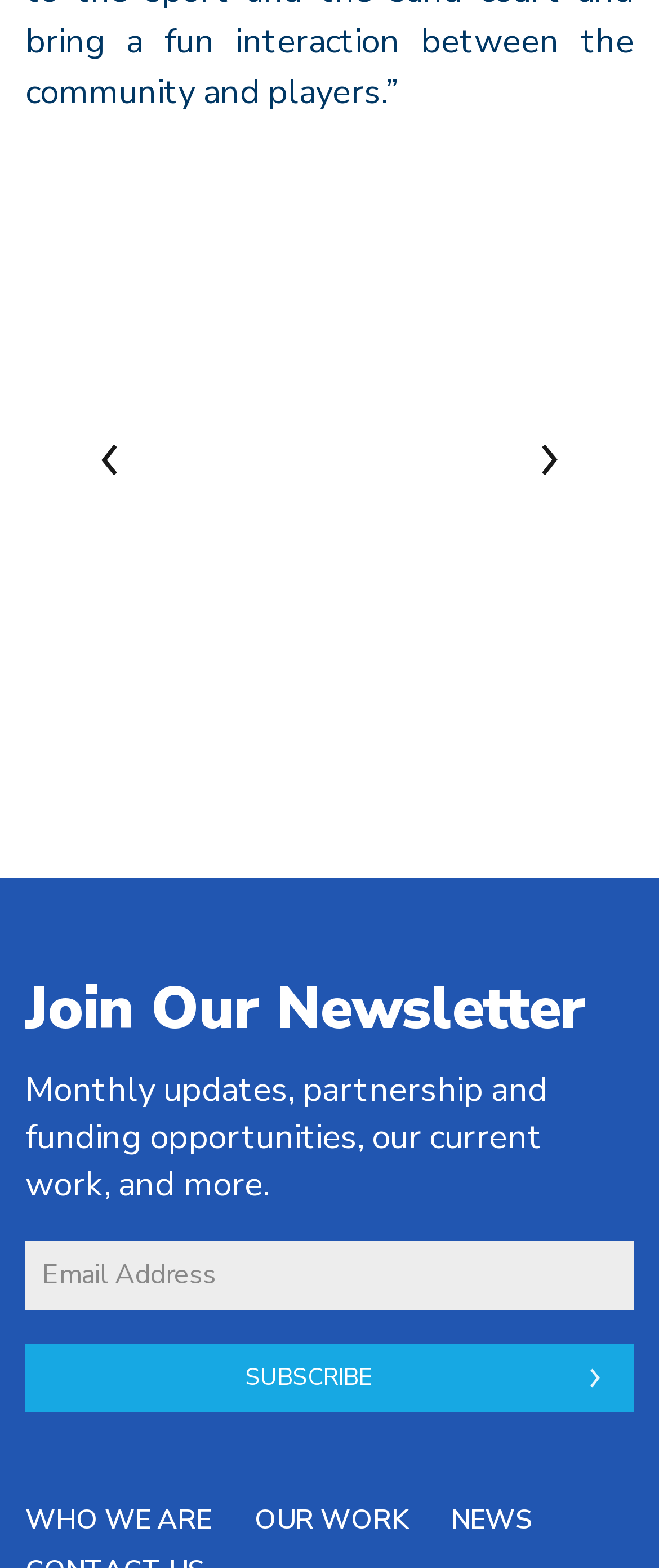Locate the bounding box of the user interface element based on this description: "Our work".

[0.386, 0.957, 0.619, 0.981]